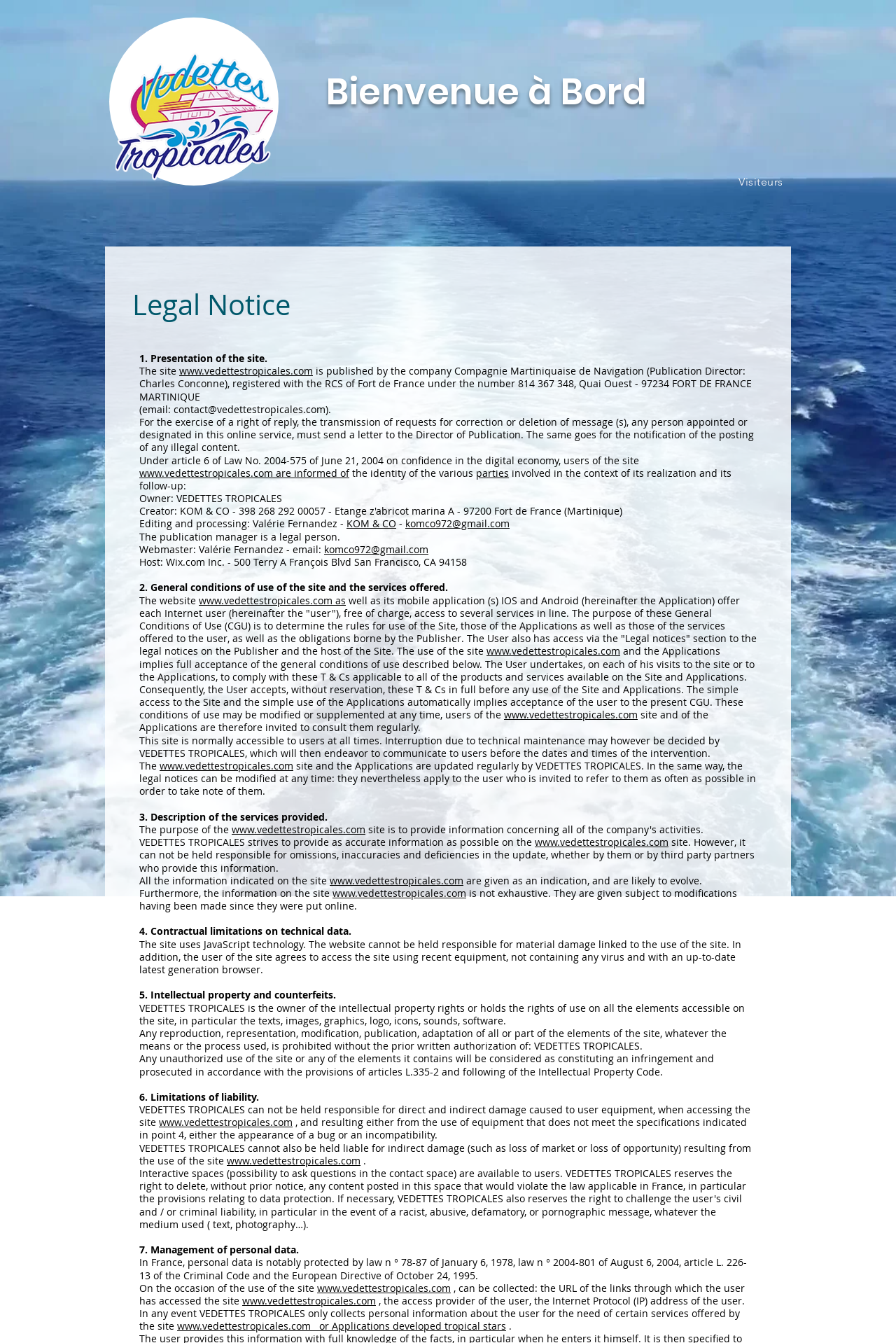Extract the bounding box coordinates for the UI element described by the text: "or Applications developed tropical stars". The coordinates should be in the form of [left, top, right, bottom] with values between 0 and 1.

[0.356, 0.982, 0.565, 0.992]